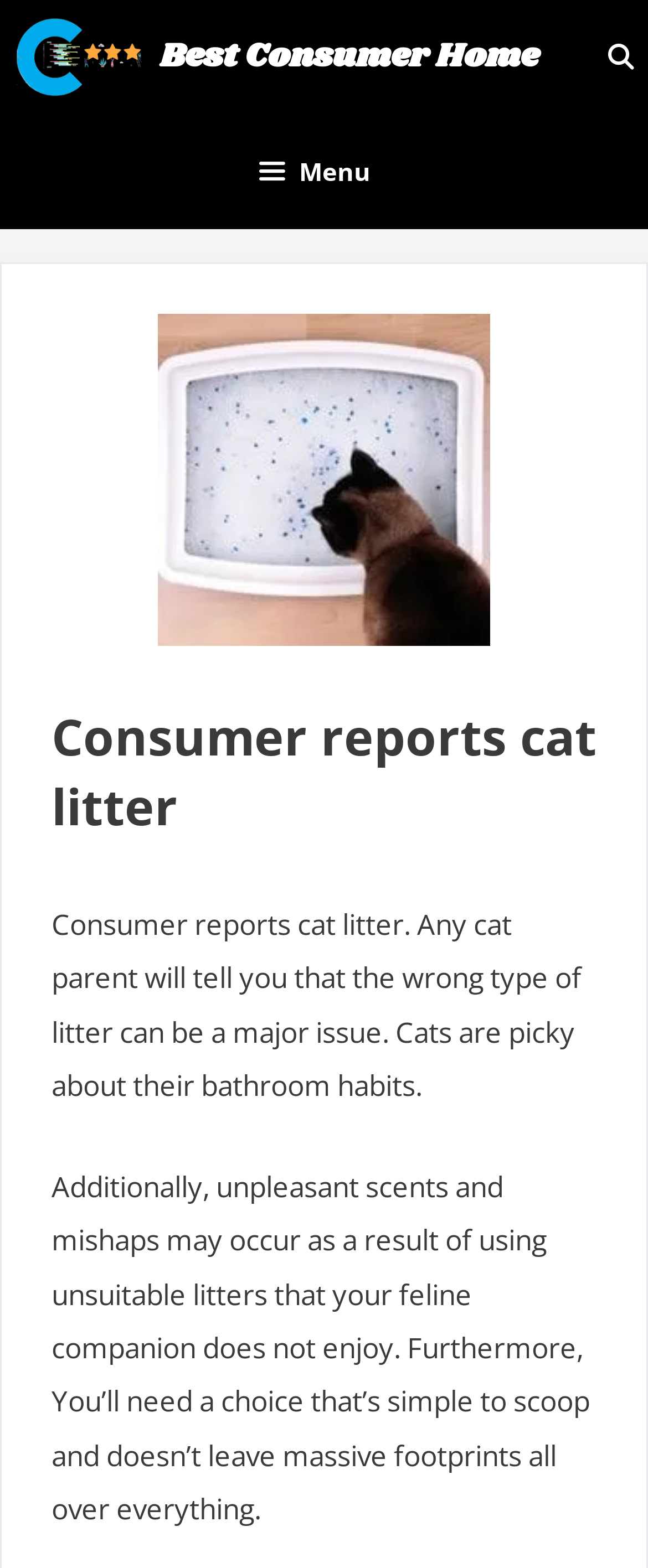What is the primary navigation menu located at?
Answer the question with just one word or phrase using the image.

top of the page